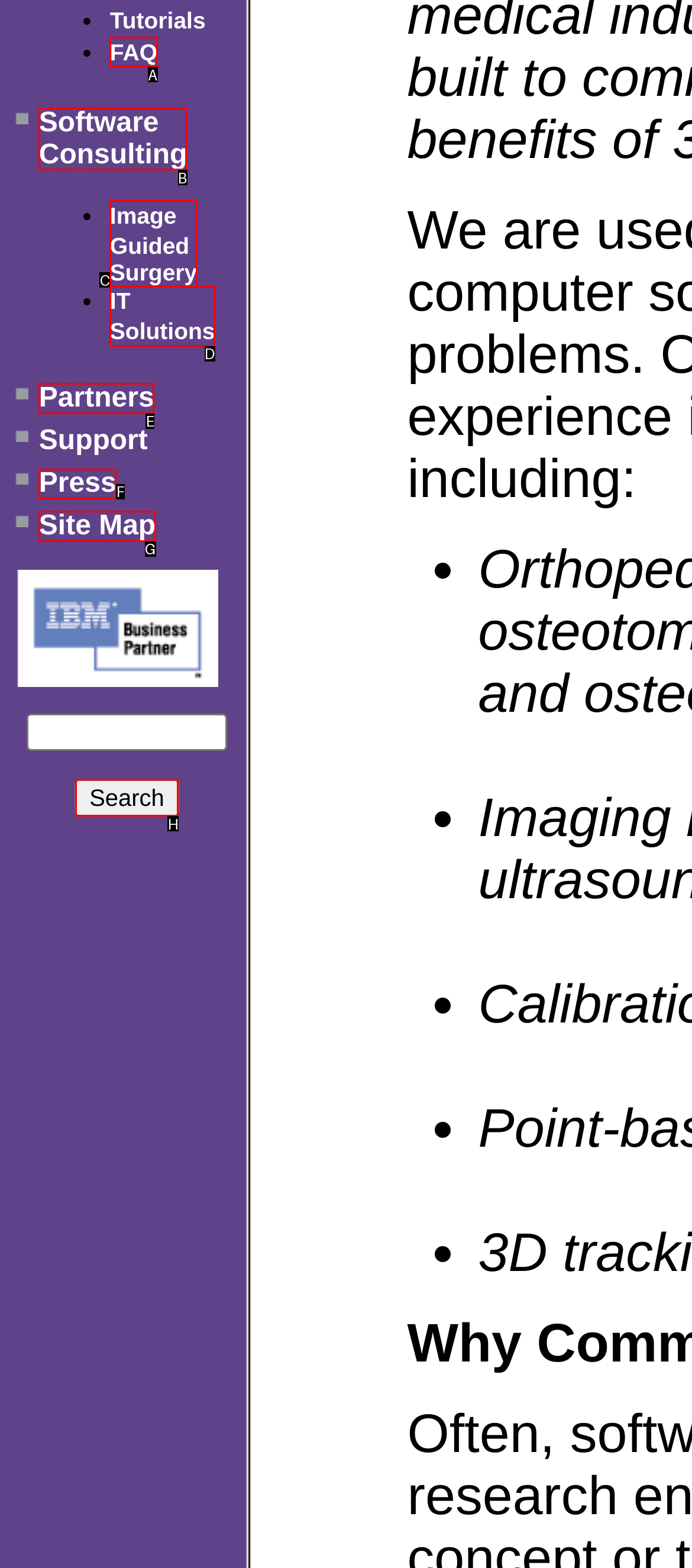Identify the option that corresponds to: Software Consulting
Respond with the corresponding letter from the choices provided.

B